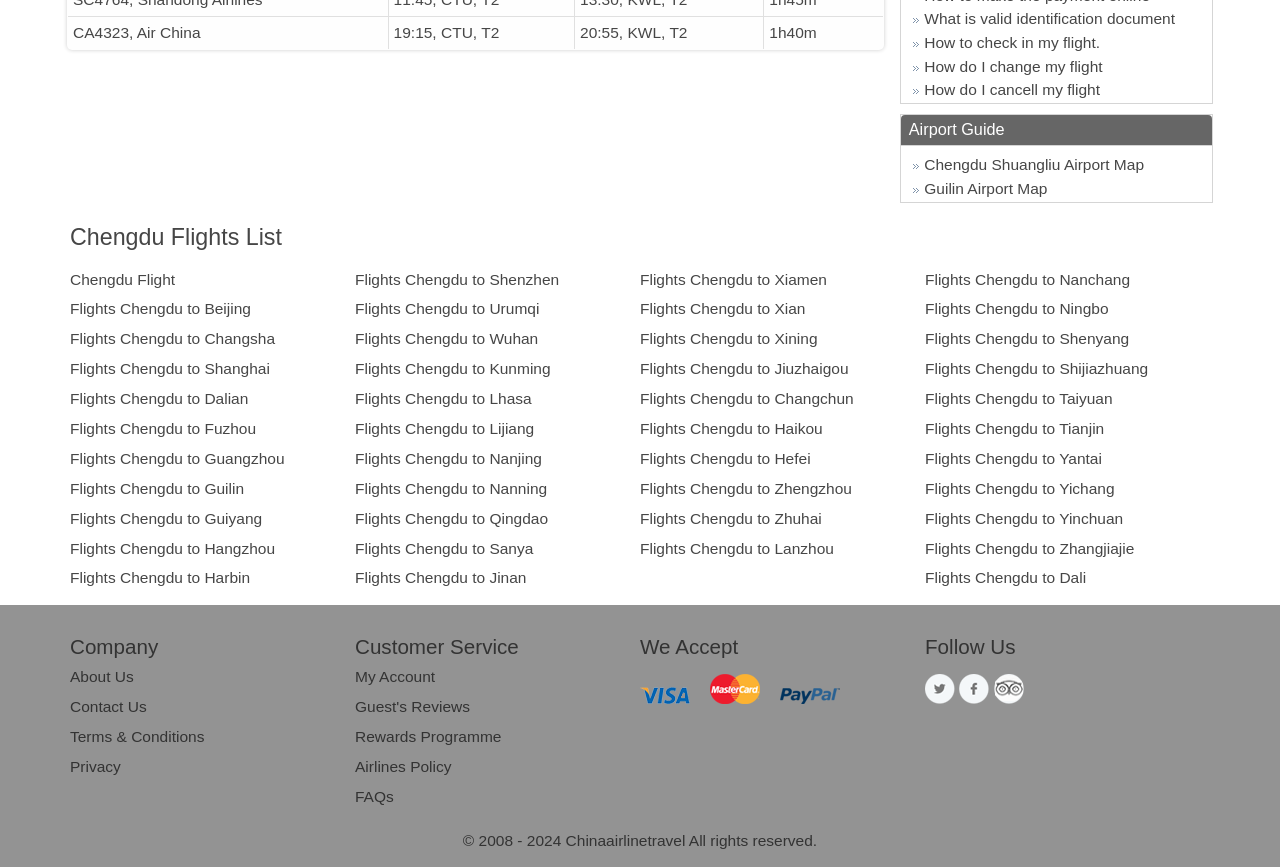Determine the bounding box for the UI element as described: "Contact Us". The coordinates should be represented as four float numbers between 0 and 1, formatted as [left, top, right, bottom].

[0.055, 0.805, 0.115, 0.824]